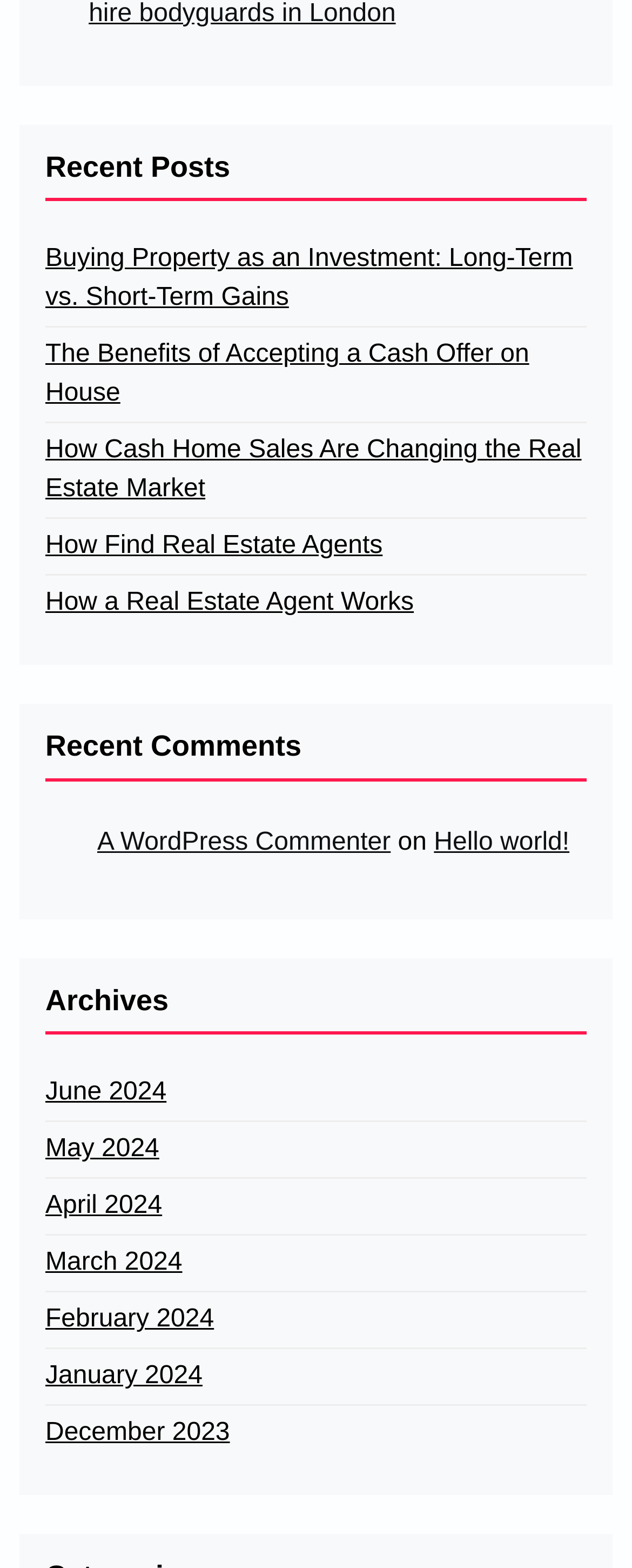What is the title of the first recent post?
Give a single word or phrase as your answer by examining the image.

Buying Property as an Investment